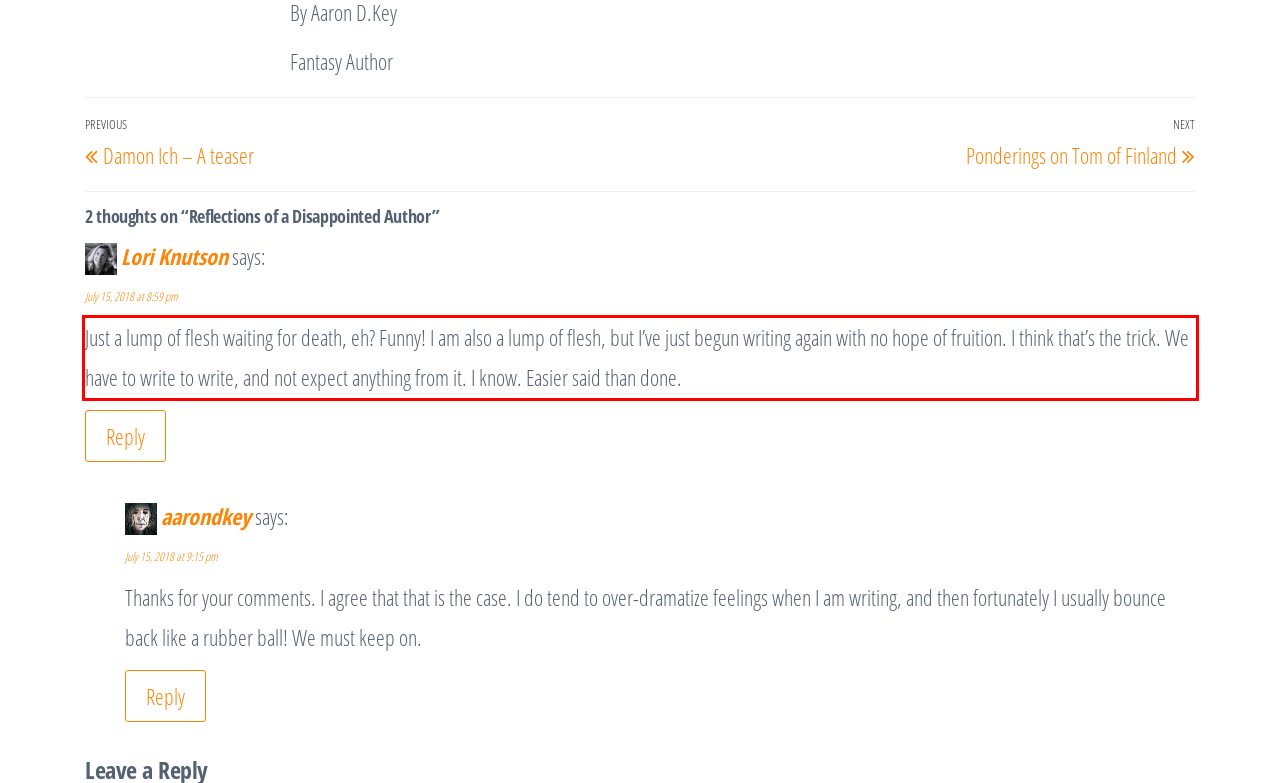View the screenshot of the webpage and identify the UI element surrounded by a red bounding box. Extract the text contained within this red bounding box.

Just a lump of flesh waiting for death, eh? Funny! I am also a lump of flesh, but I’ve just begun writing again with no hope of fruition. I think that’s the trick. We have to write to write, and not expect anything from it. I know. Easier said than done.